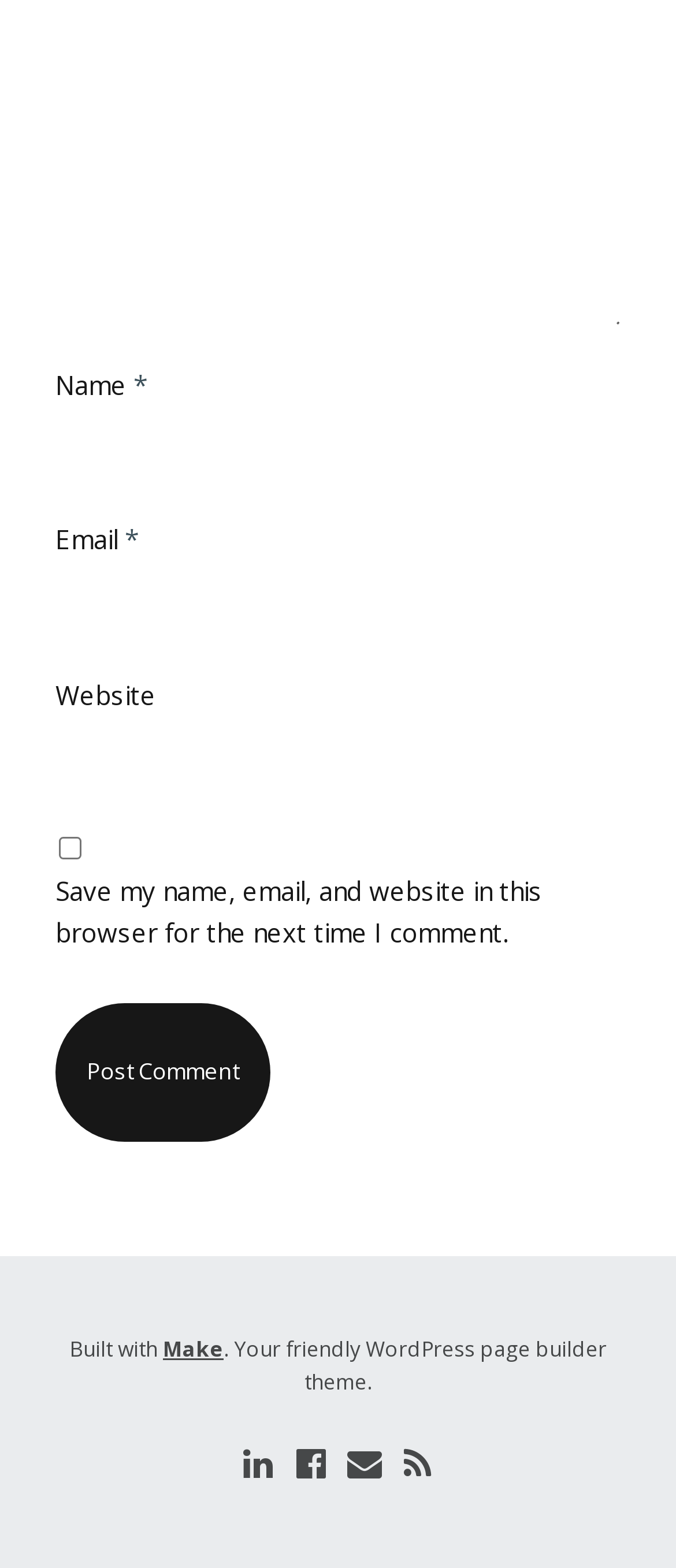Answer briefly with one word or phrase:
How many social media links are present?

3